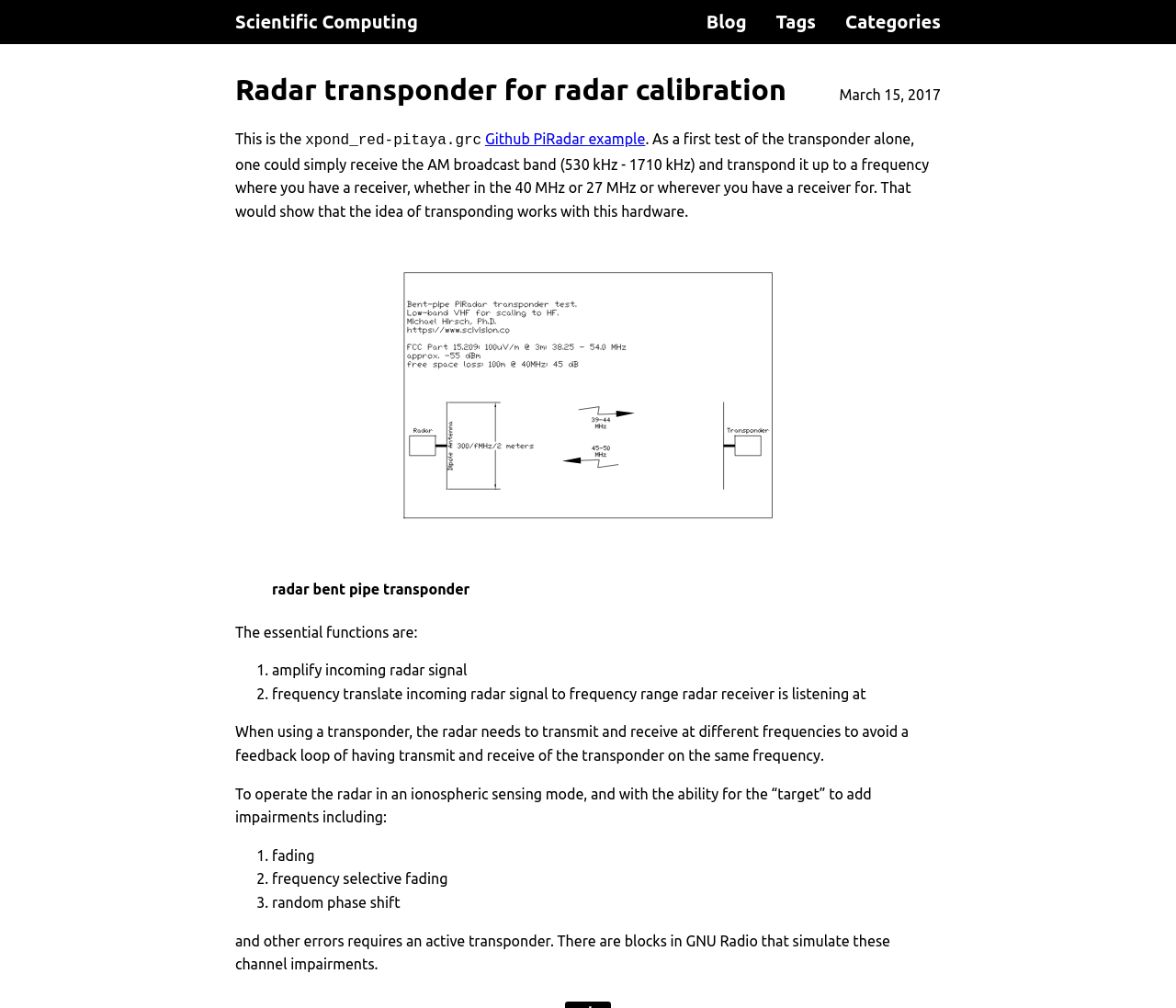Give a detailed overview of the webpage's appearance and contents.

The webpage is about creating a software-defined radar transponder, specifically for radar calibration in high clutter environments. At the top, there are four links: "Scientific Computing", "Blog", "Tags", and "Categories", aligned horizontally. Below these links, there is a header section with a title "Radar transponder for radar calibration" and a timestamp "March 15, 2017" on the right side.

The main content of the webpage starts with a brief introduction, followed by a link to a Github PiRadar example. The text then explains how to test the transponder by receiving the AM broadcast band and transponding it to a frequency where a receiver is available.

Below this text, there is a large figure with a caption "radar bent pipe transponder". The figure takes up most of the width of the page and is positioned in the middle.

The text continues, explaining the essential functions of the transponder, which are listed as three points: amplifying the incoming radar signal, frequency translating the signal to the frequency range of the radar receiver, and avoiding a feedback loop. The text then discusses the operation of the radar in an ionospheric sensing mode, with the ability to add impairments such as fading, frequency selective fading, and random phase shift.

Throughout the webpage, there are no images other than the large figure mentioned earlier. The text is organized into paragraphs and lists, with clear headings and concise language.